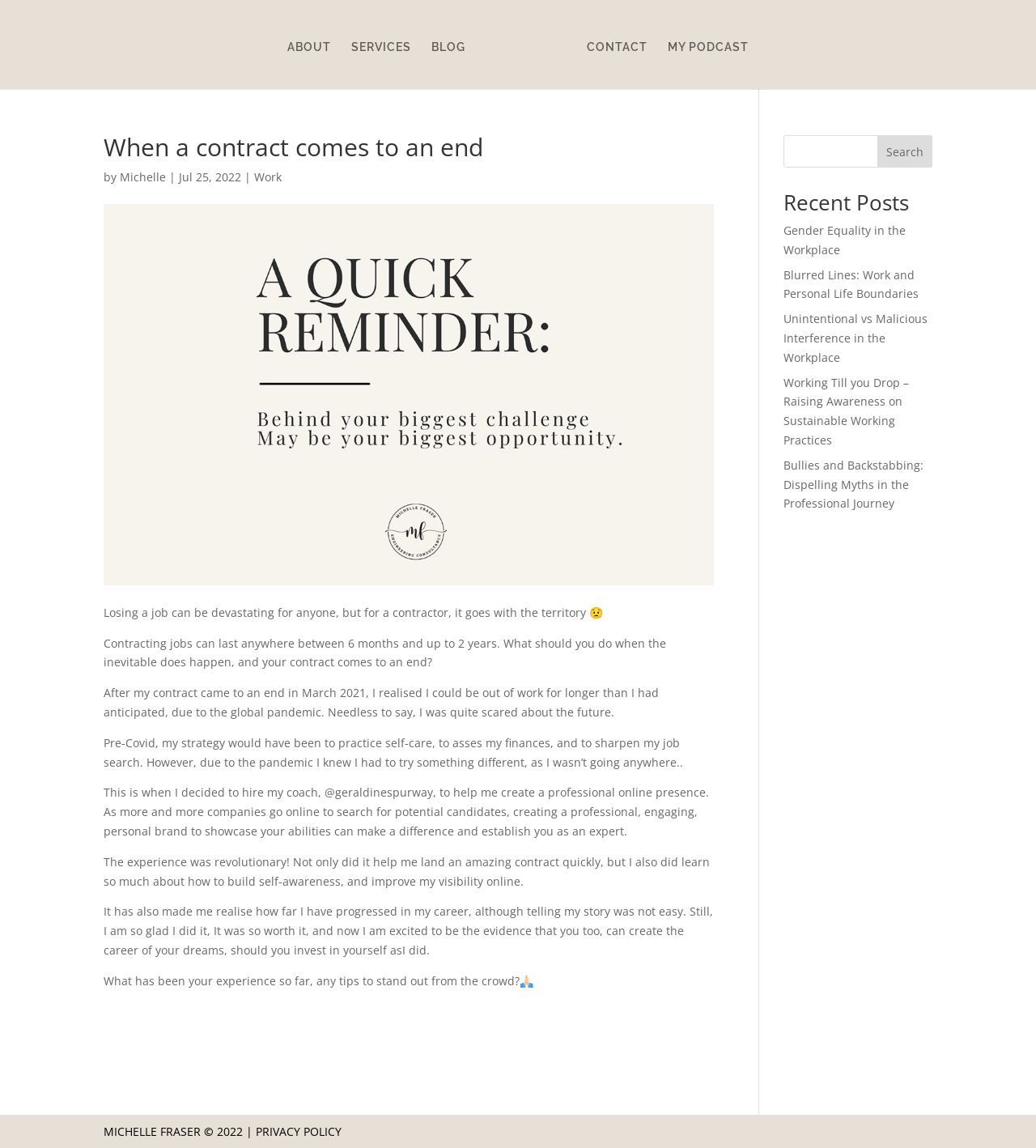Please identify the bounding box coordinates of the area I need to click to accomplish the following instruction: "listen to Michelle's podcast".

[0.644, 0.036, 0.722, 0.077]